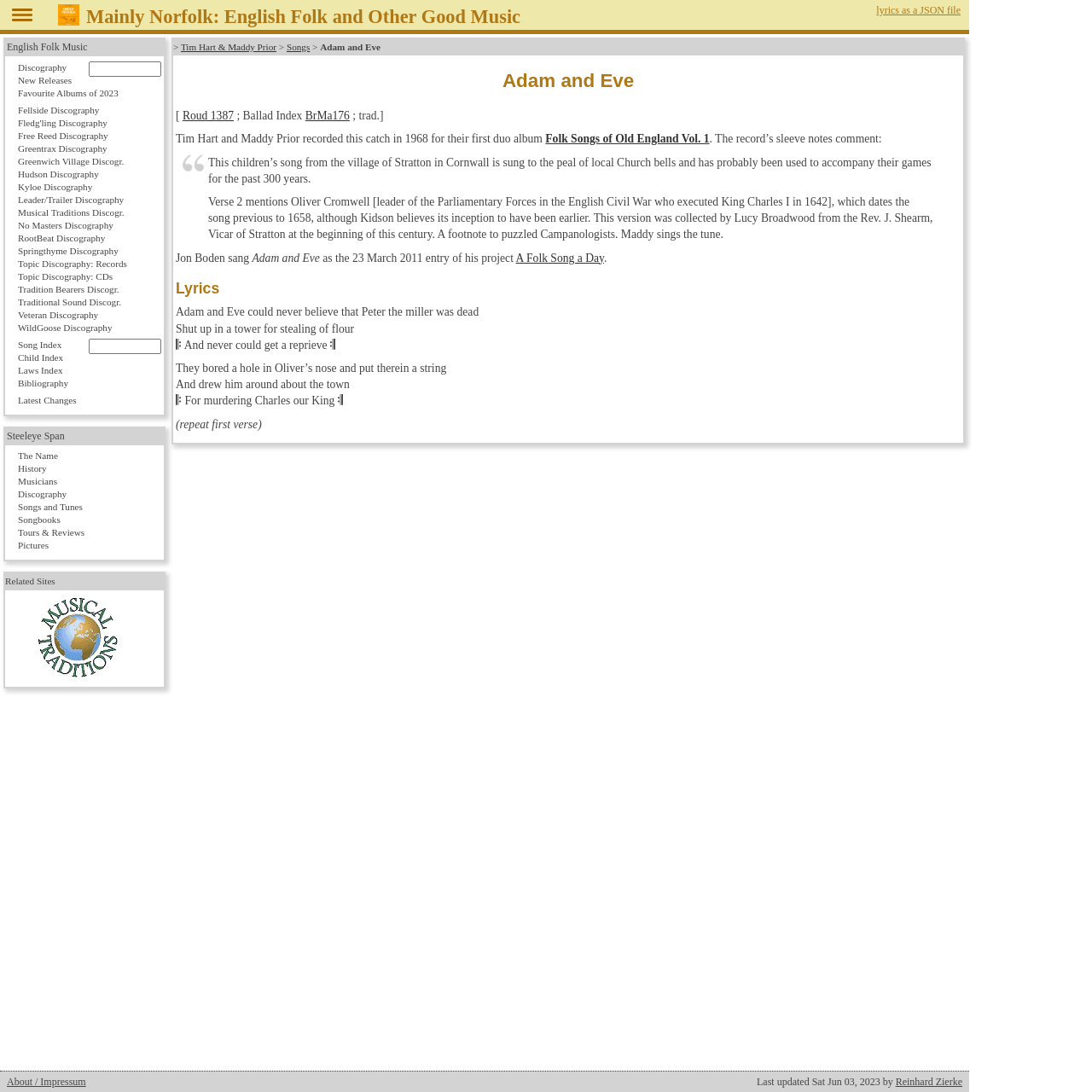Please provide the main heading of the webpage content.

Mainly Norfolk: English Folk and Other Good Music